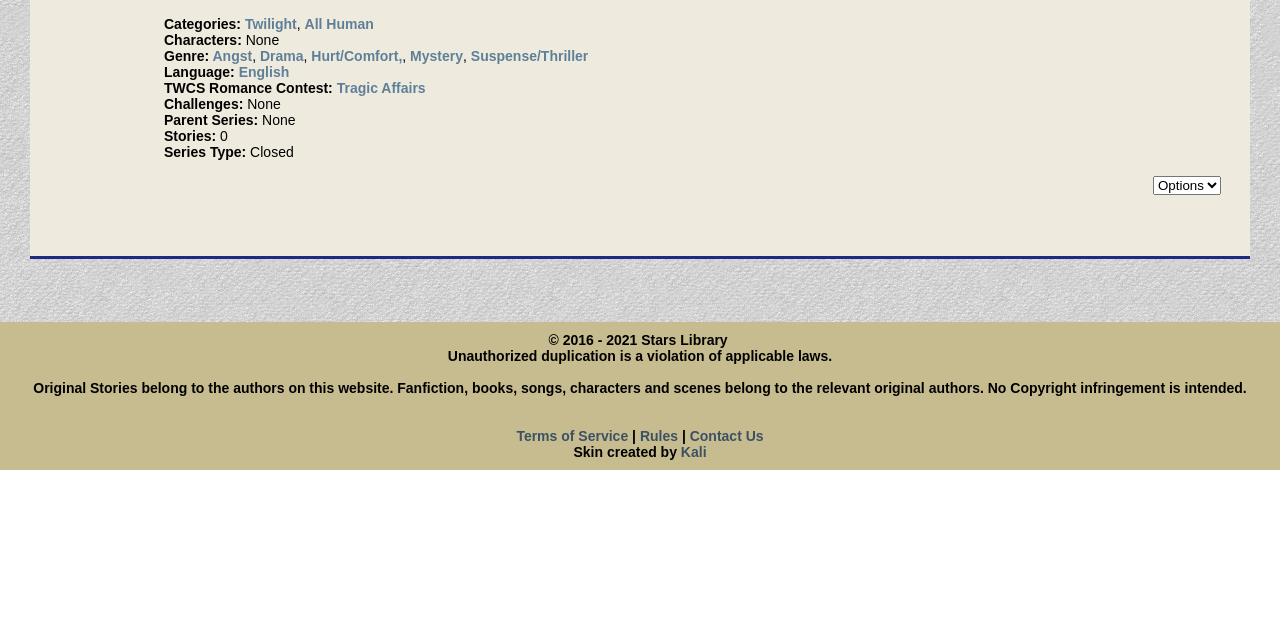Determine the bounding box coordinates for the UI element matching this description: "Legal".

None